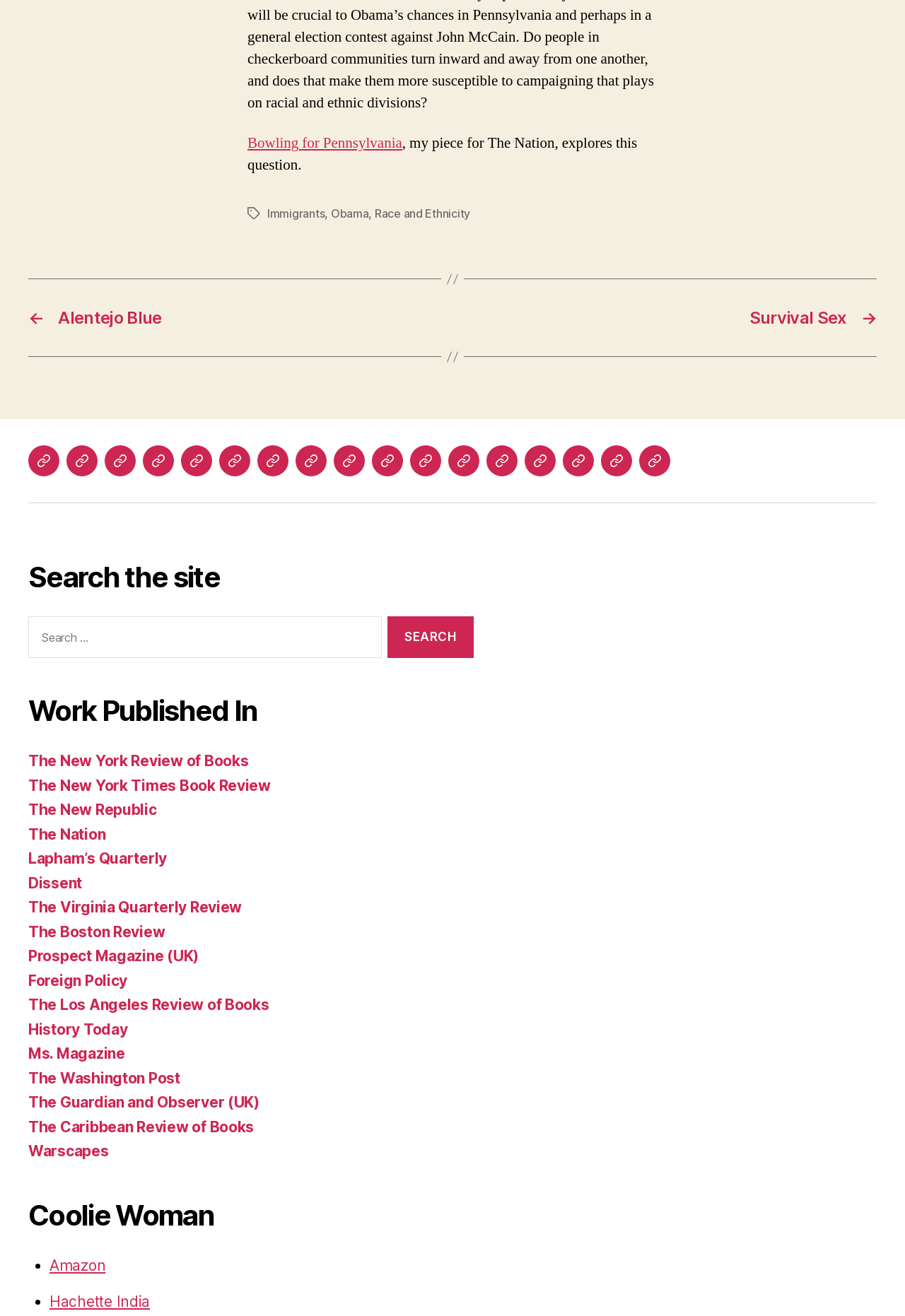Please determine the bounding box coordinates of the element to click on in order to accomplish the following task: "Visit the Dark Mode List page". Ensure the coordinates are four float numbers ranging from 0 to 1, i.e., [left, top, right, bottom].

None